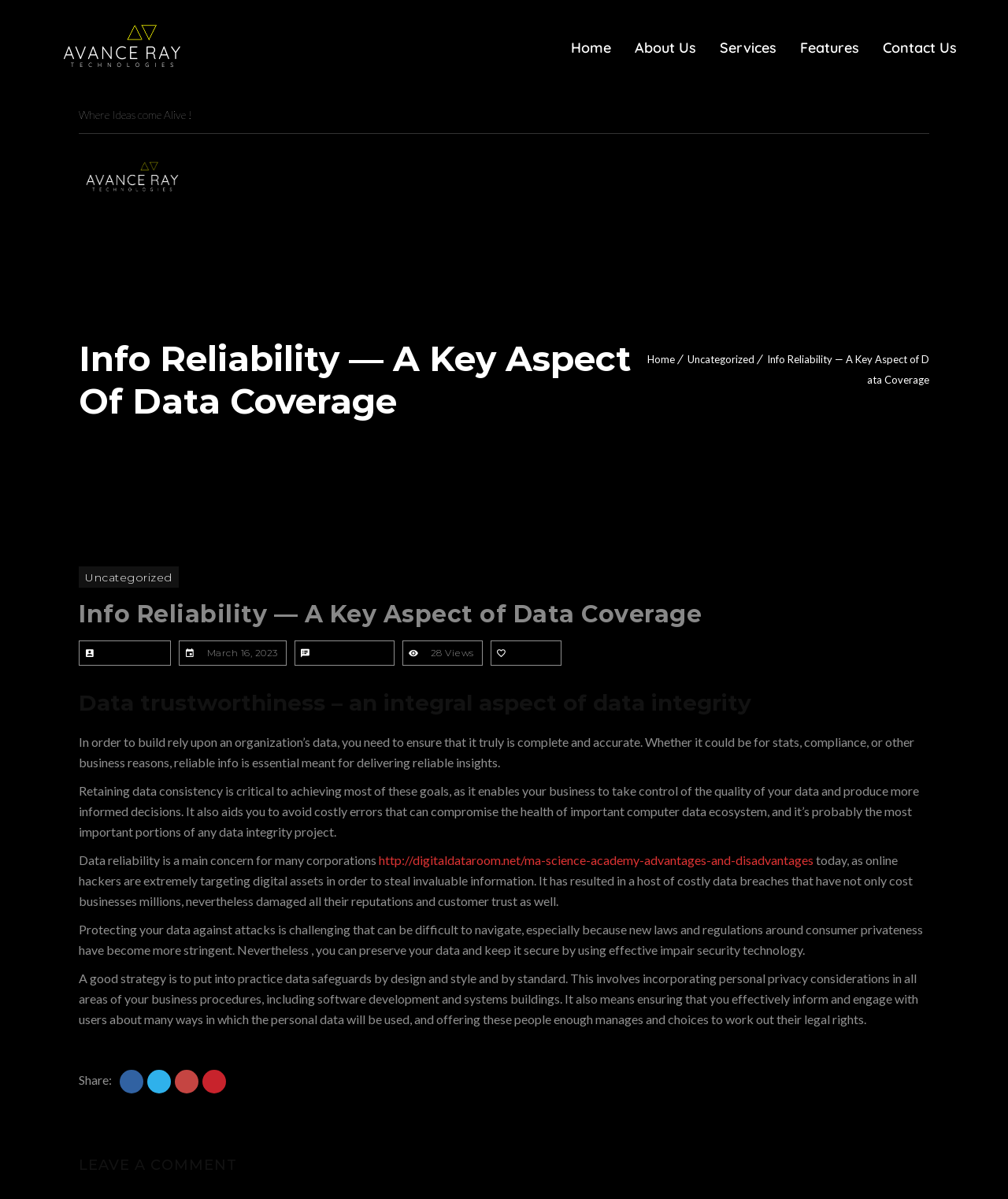Specify the bounding box coordinates of the element's area that should be clicked to execute the given instruction: "Click the 'Features' link". The coordinates should be four float numbers between 0 and 1, i.e., [left, top, right, bottom].

[0.782, 0.007, 0.864, 0.074]